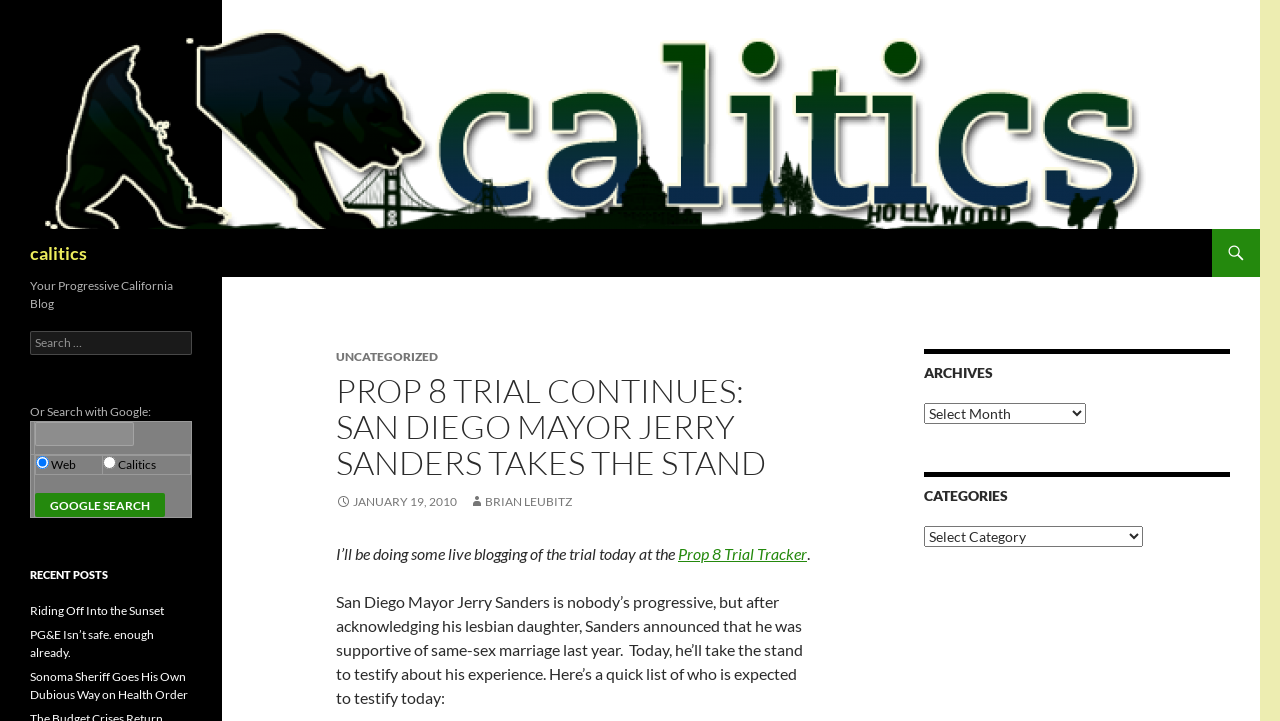How many recent posts are listed?
Refer to the image and provide a concise answer in one word or phrase.

3